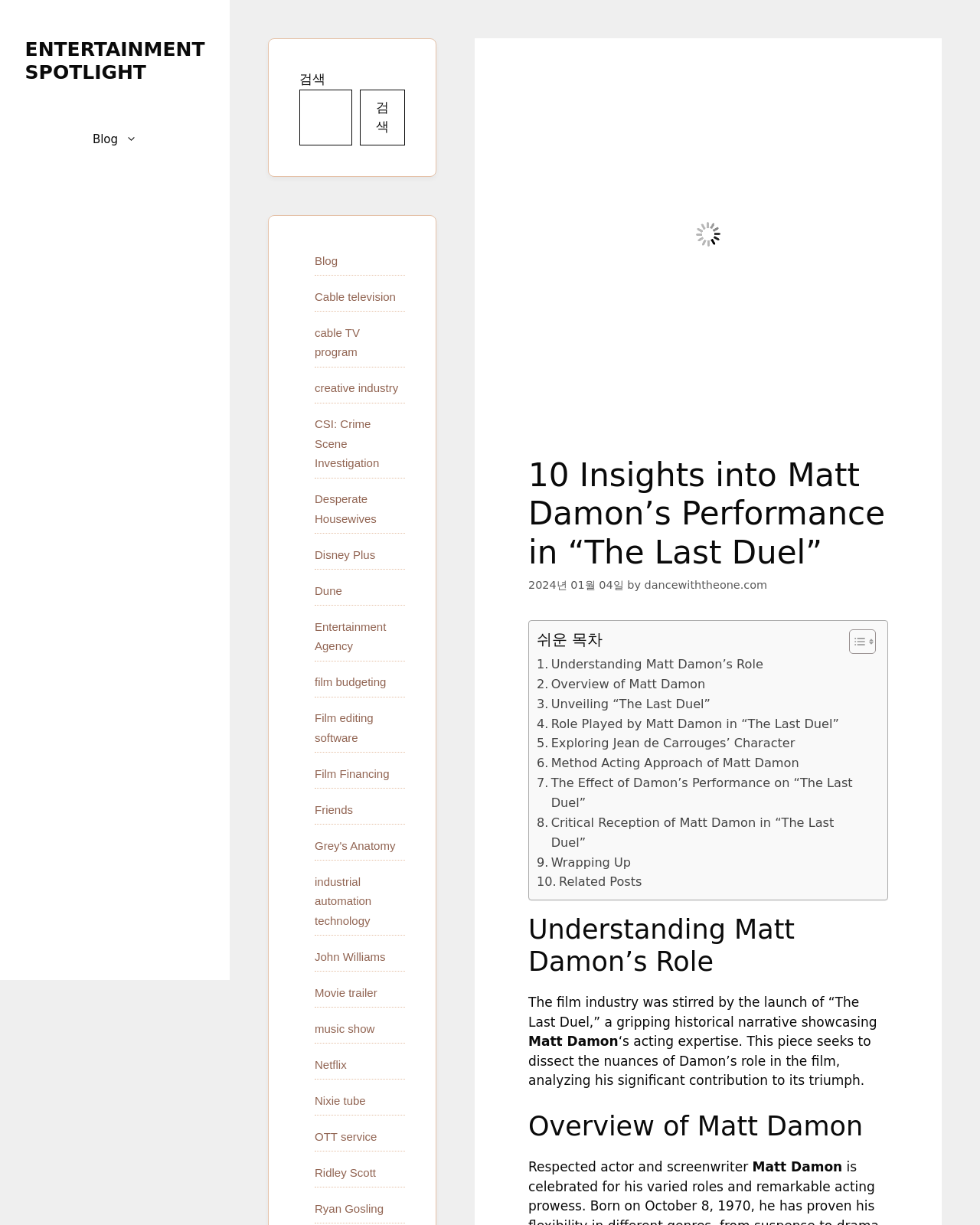Extract the bounding box for the UI element that matches this description: "Dune".

[0.321, 0.477, 0.349, 0.487]